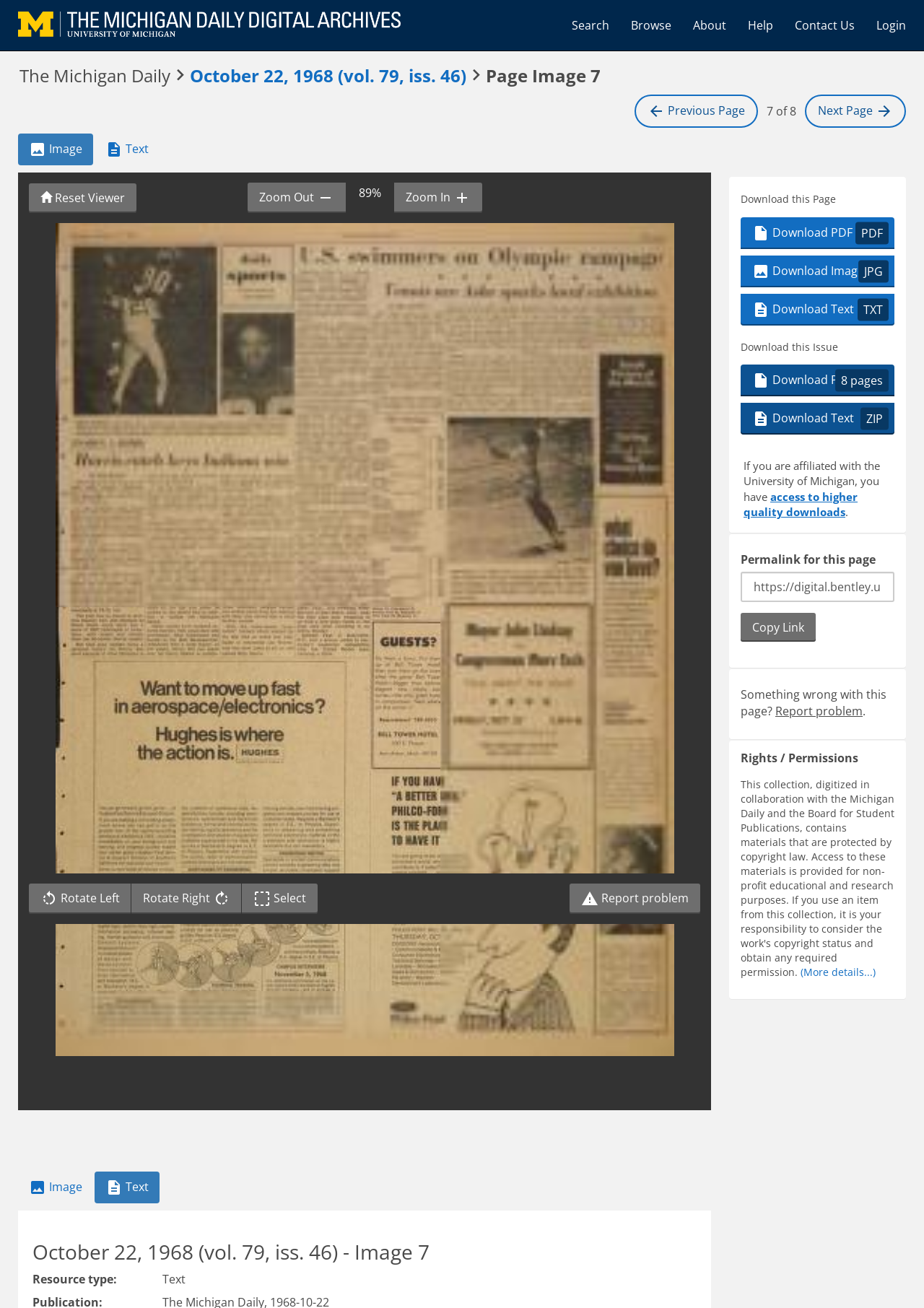Answer in one word or a short phrase: 
What is the orientation of the tab list?

horizontal